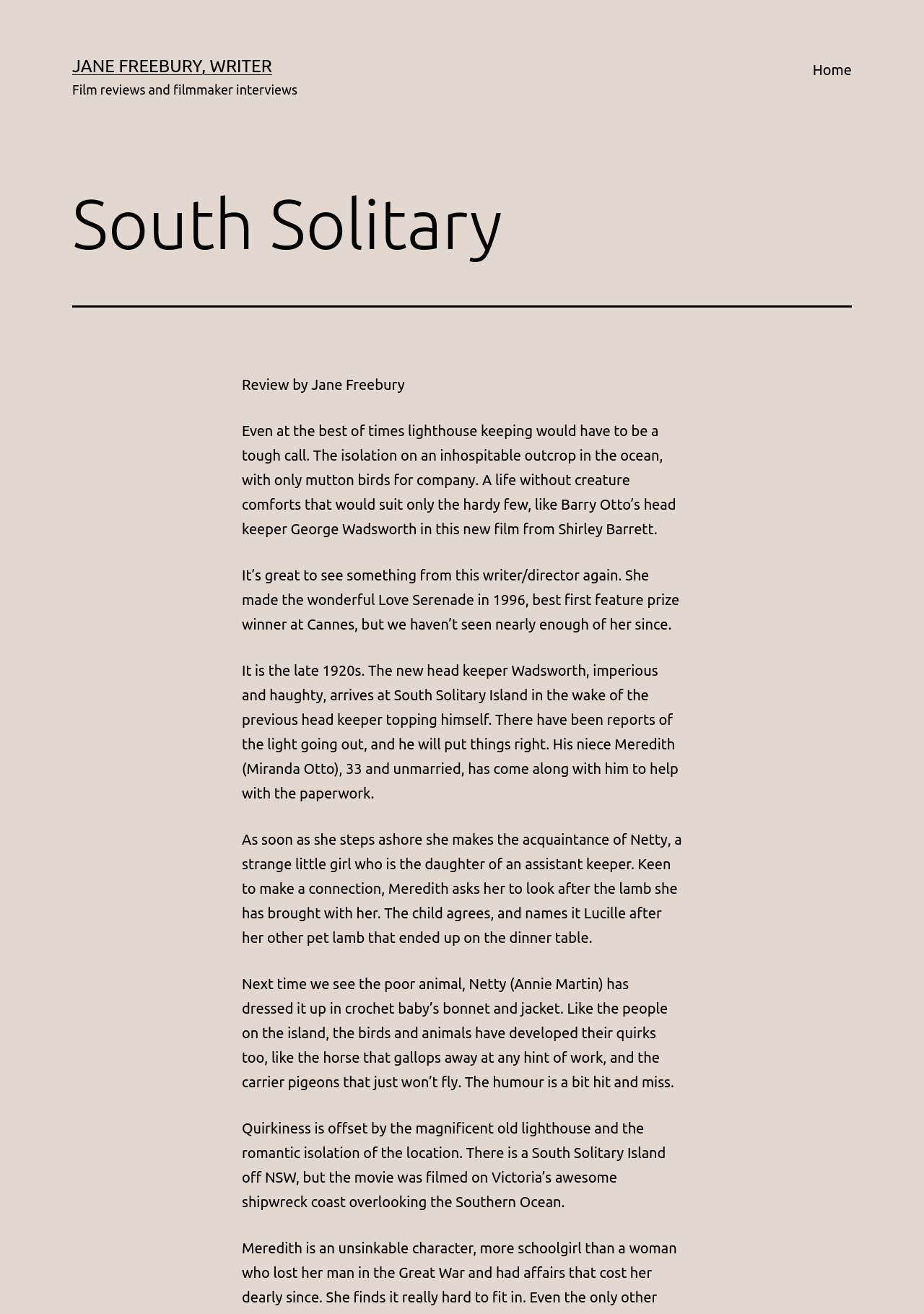What is the name of the writer/director mentioned in the review?
Please look at the screenshot and answer using one word or phrase.

Shirley Barrett